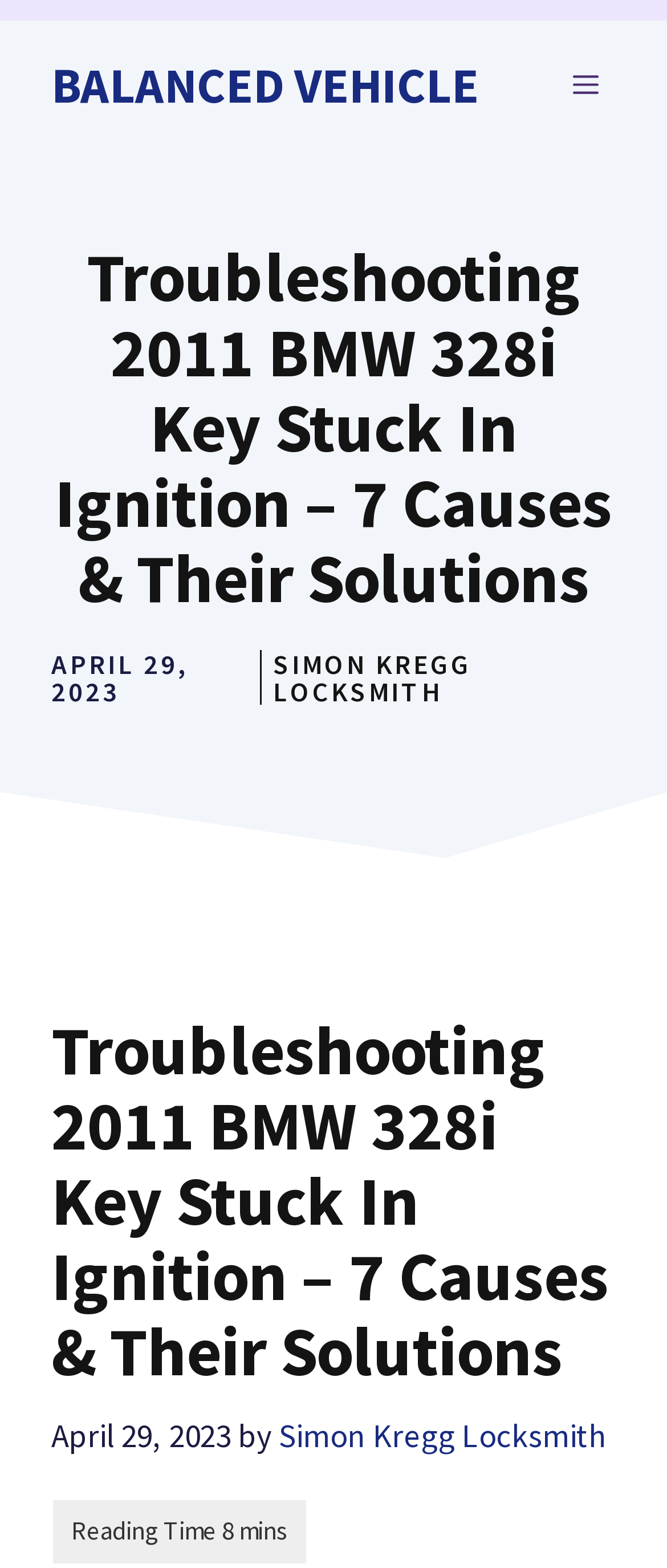Who is the author of the article?
Look at the image and respond with a one-word or short-phrase answer.

Simon Kregg Locksmith